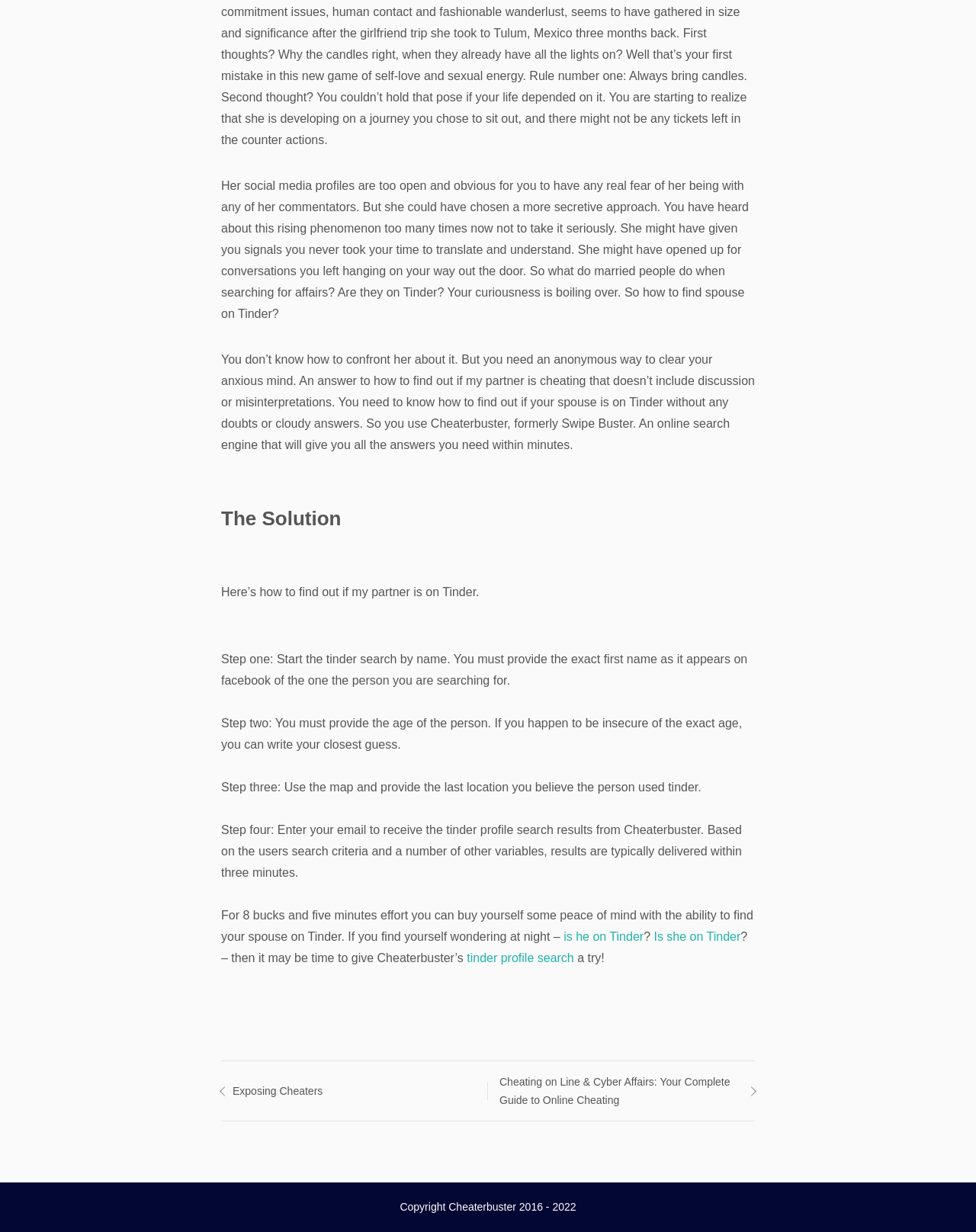What is the typical delivery time for Cheaterbuster results?
Can you give a detailed and elaborate answer to the question?

According to the webpage, the results of the Tinder profile search using Cheaterbuster are typically delivered within three minutes.